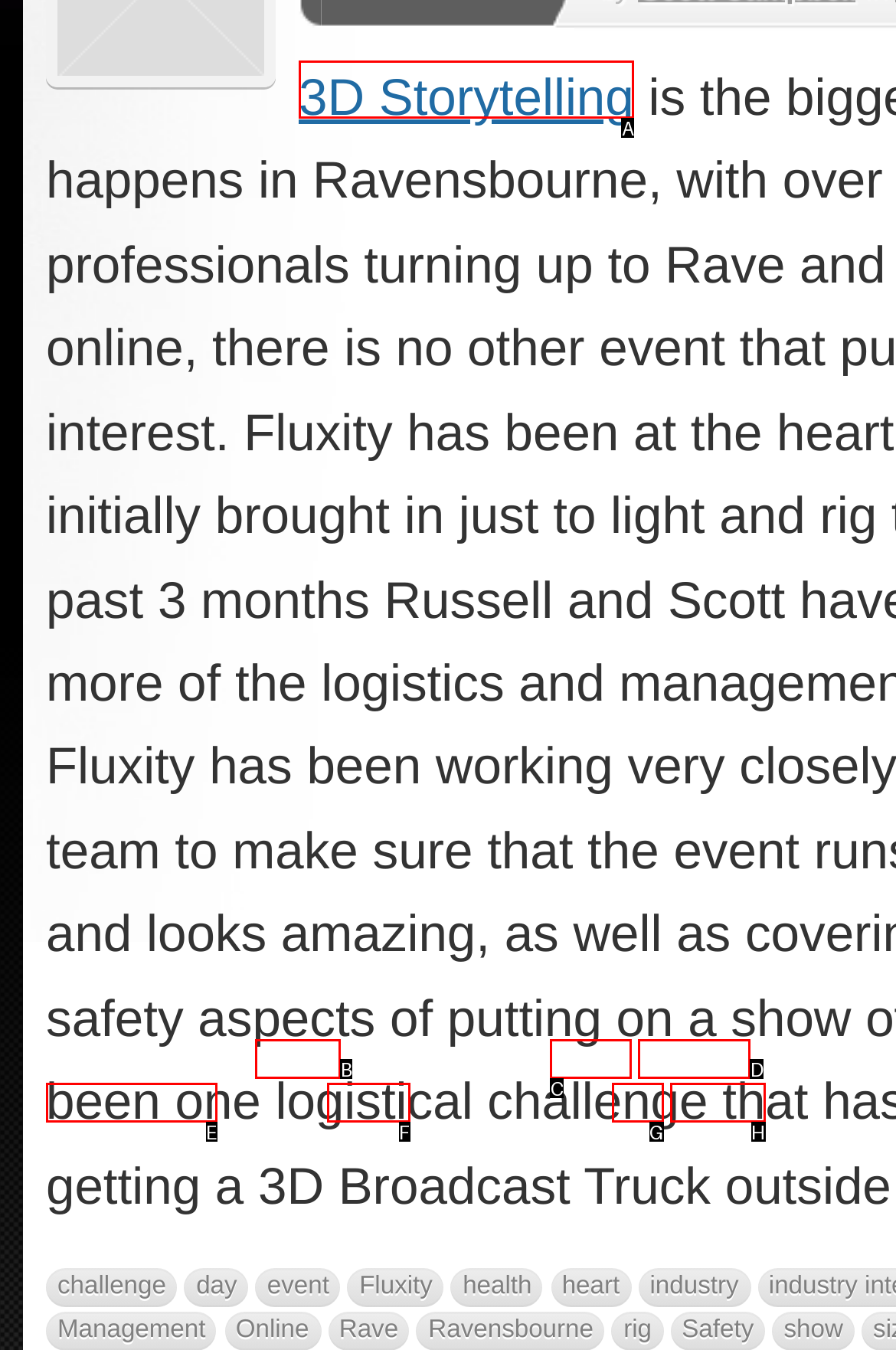Identify the HTML element that best fits the description: 3D Storytelling. Respond with the letter of the corresponding element.

A